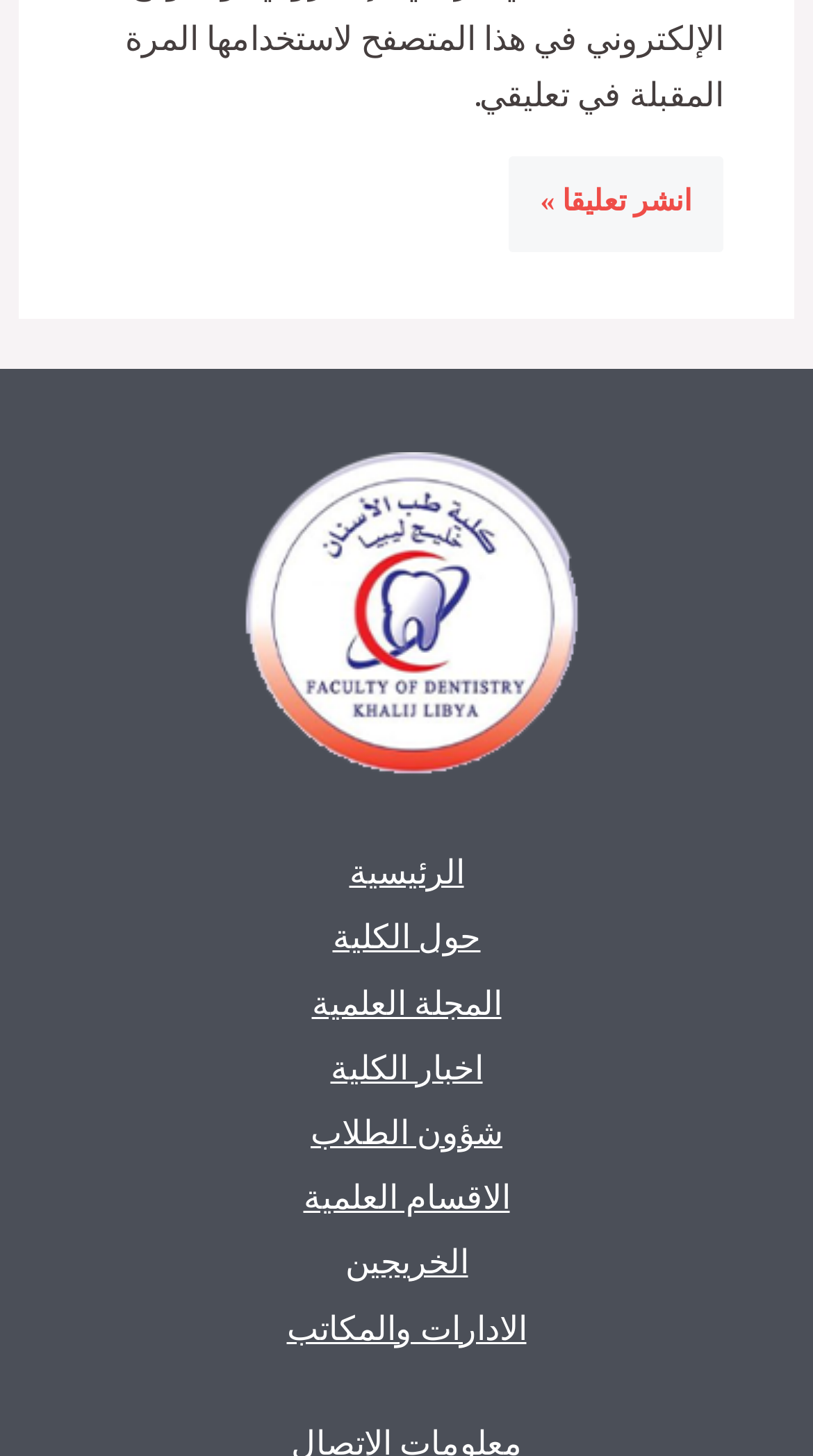Identify the bounding box for the UI element specified in this description: "name="submit" value="انشر تعليقا »"". The coordinates must be four float numbers between 0 and 1, formatted as [left, top, right, bottom].

[0.626, 0.108, 0.89, 0.173]